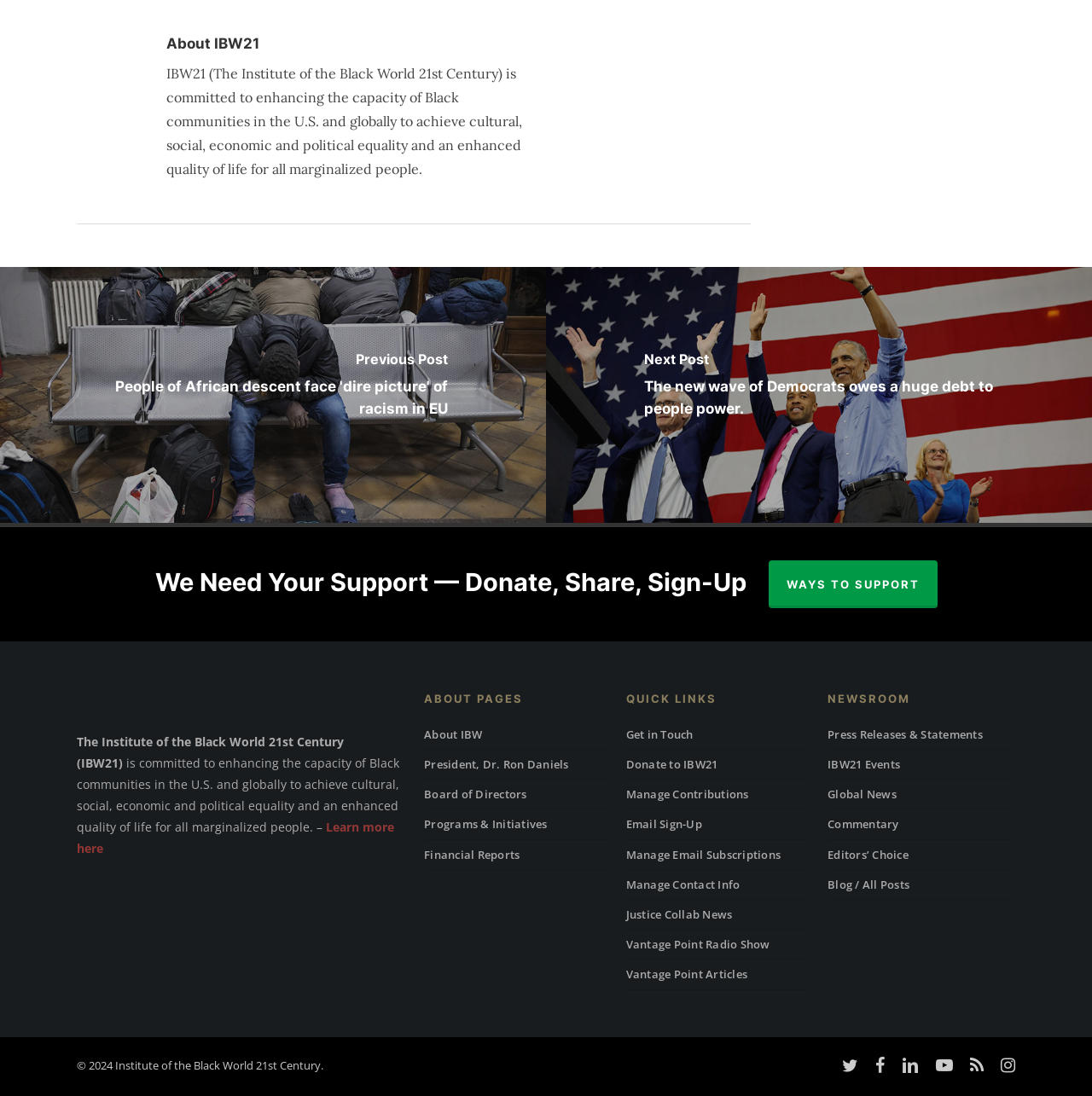Provide a short answer to the following question with just one word or phrase: What is the year of the copyright?

2024